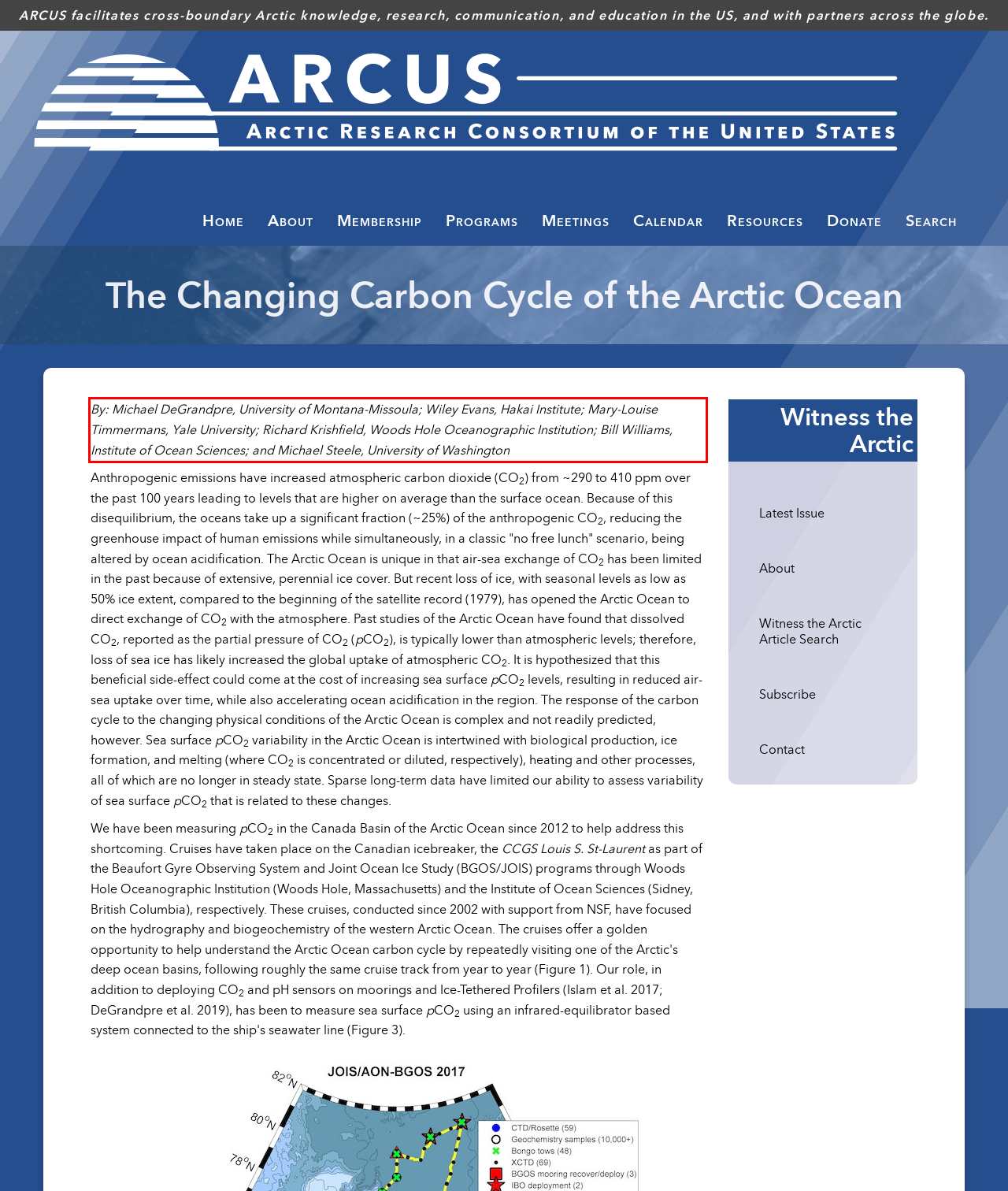Using OCR, extract the text content found within the red bounding box in the given webpage screenshot.

By: Michael DeGrandpre, University of Montana-Missoula; Wiley Evans, Hakai Institute; Mary-Louise Timmermans, Yale University; Richard Krishfield, Woods Hole Oceanographic Institution; Bill Williams, Institute of Ocean Sciences; and Michael Steele, University of Washington